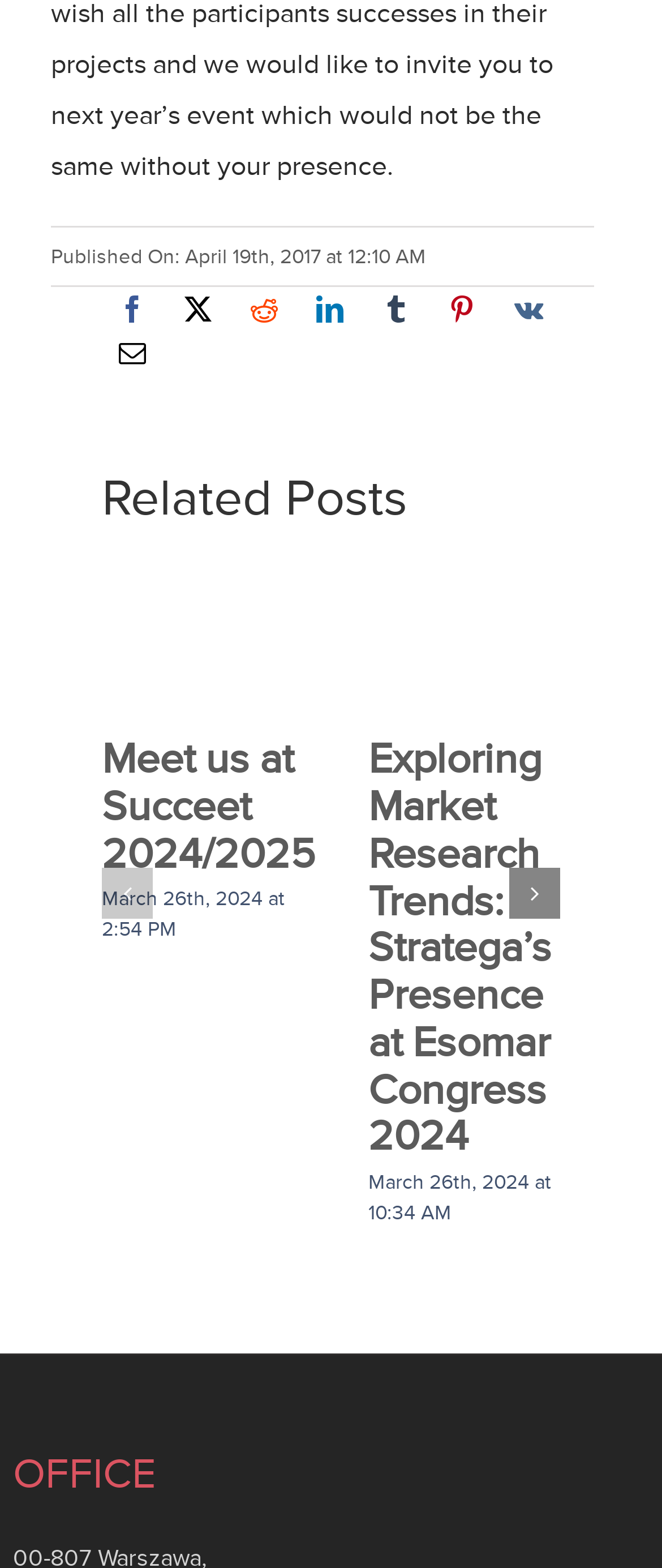What is the date of the published article?
Please give a detailed and thorough answer to the question, covering all relevant points.

The date of the published article can be found at the top of the webpage, which is 'Published On: April 19th, 2017 at 12:10 AM'.